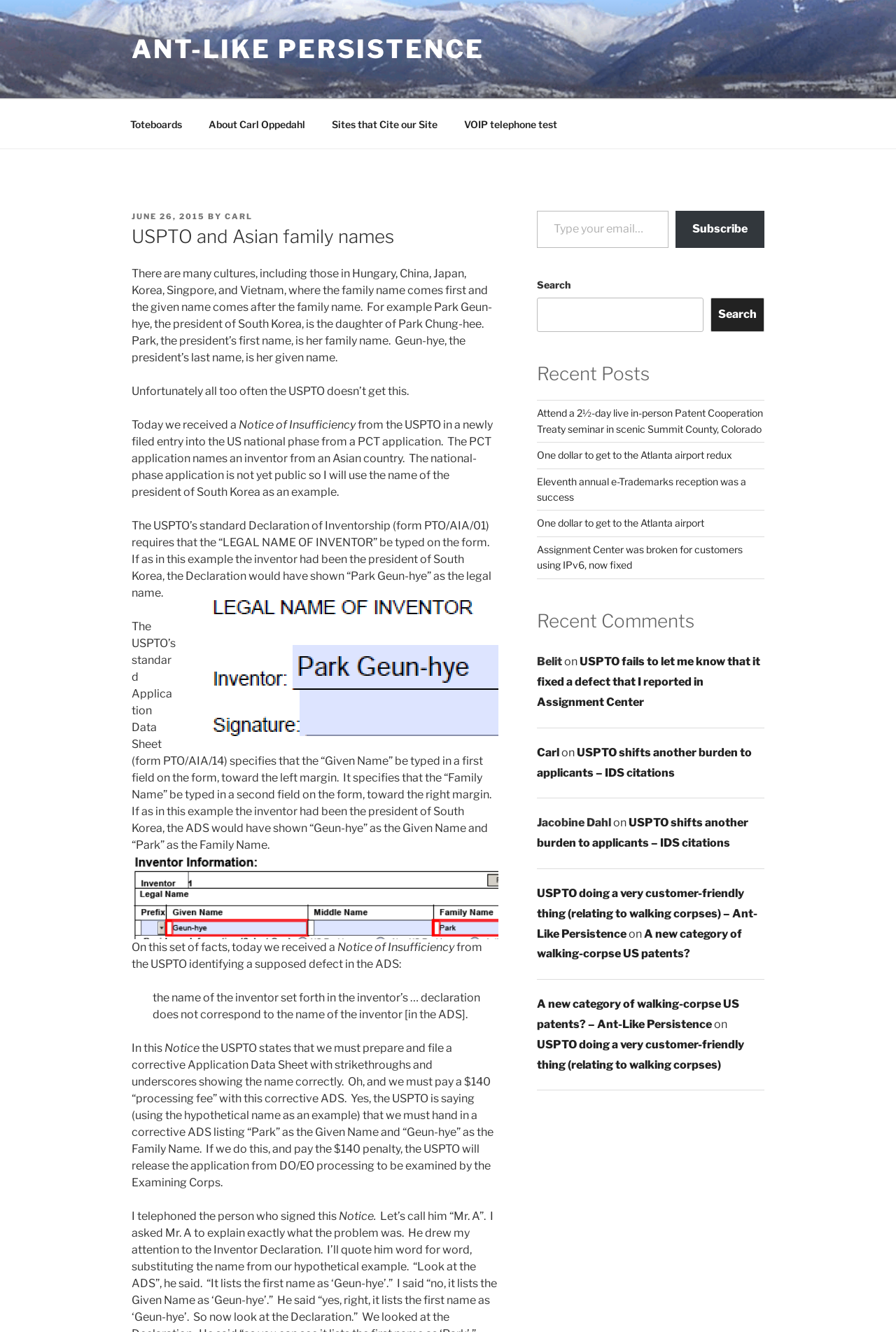Respond to the following question using a concise word or phrase: 
What is the topic of the blog post?

USPTO and Asian family names